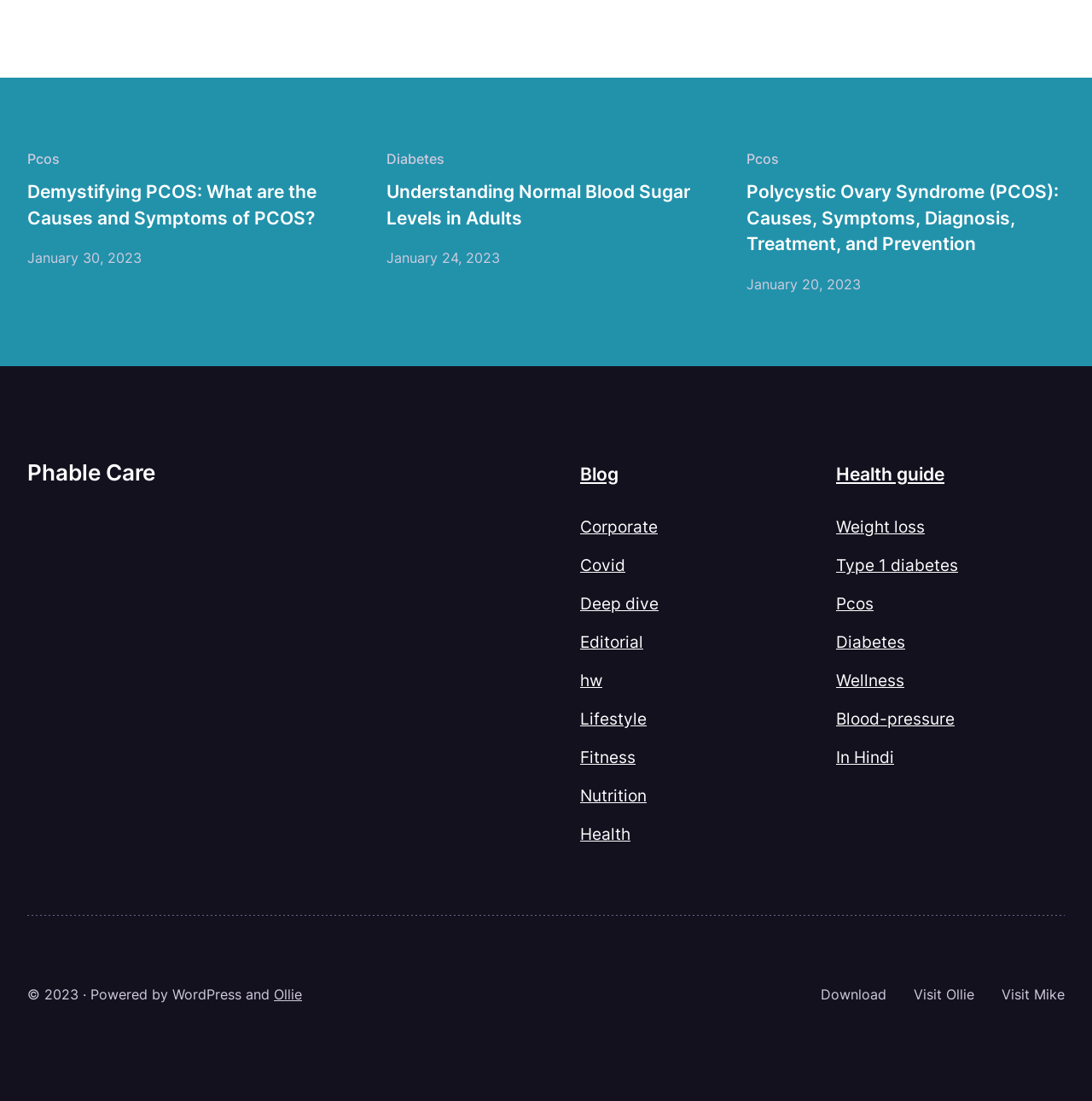What is the name of the platform that powers the website?
Look at the image and answer with only one word or phrase.

WordPress